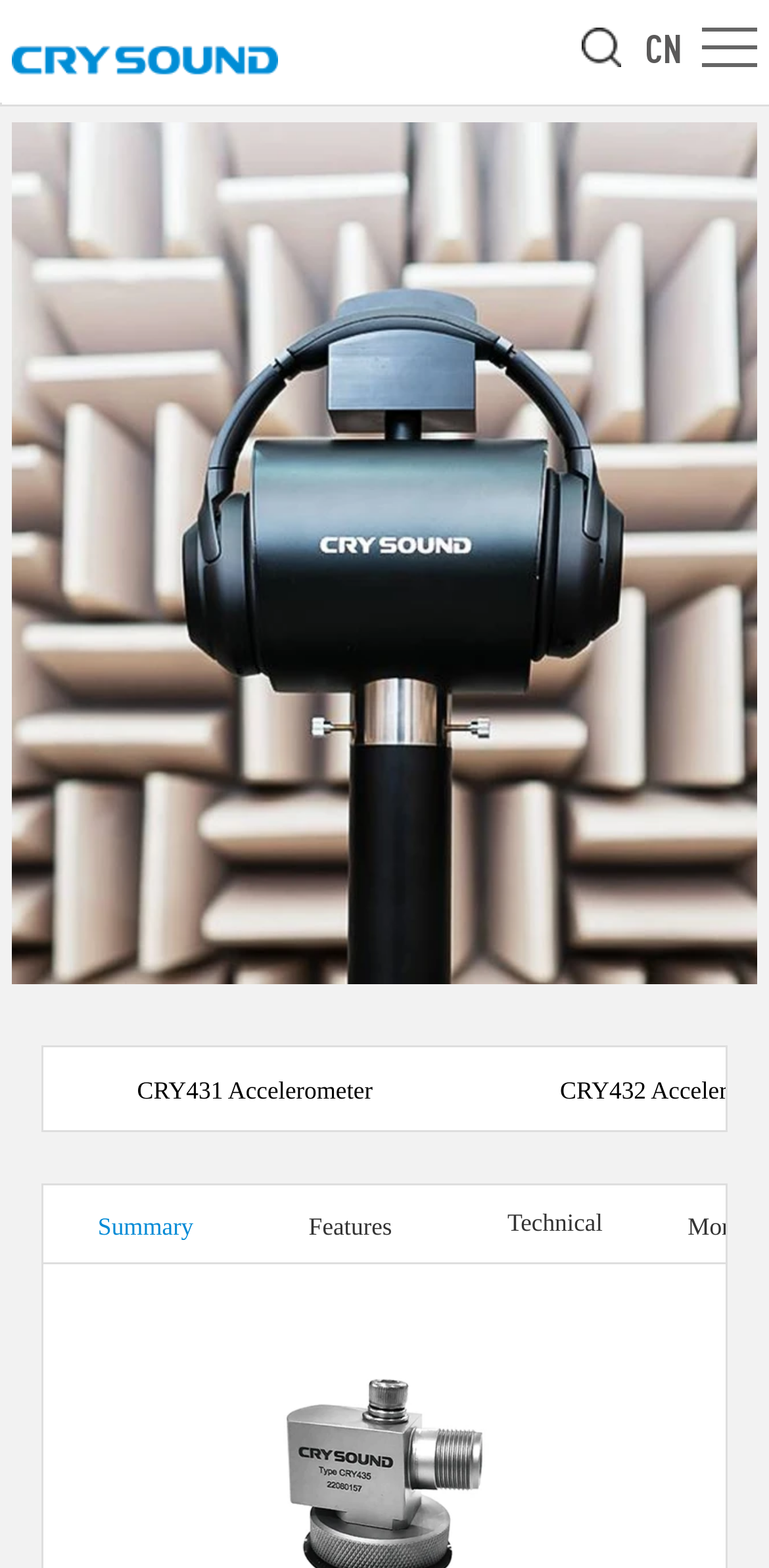Please locate the bounding box coordinates of the region I need to click to follow this instruction: "visit company website".

[0.015, 0.016, 0.362, 0.06]